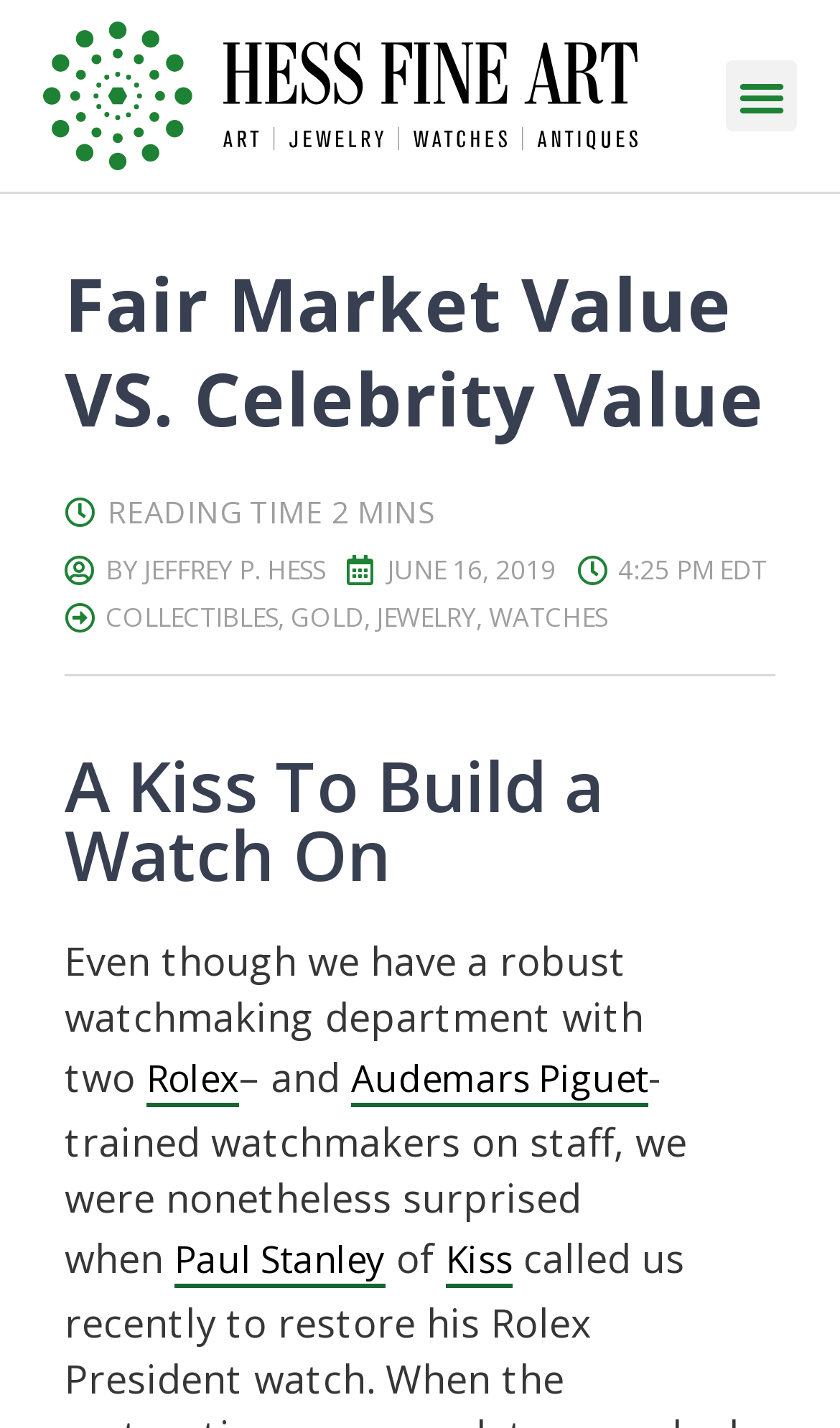Use a single word or phrase to respond to the question:
What is the date of the article?

June 16, 2019